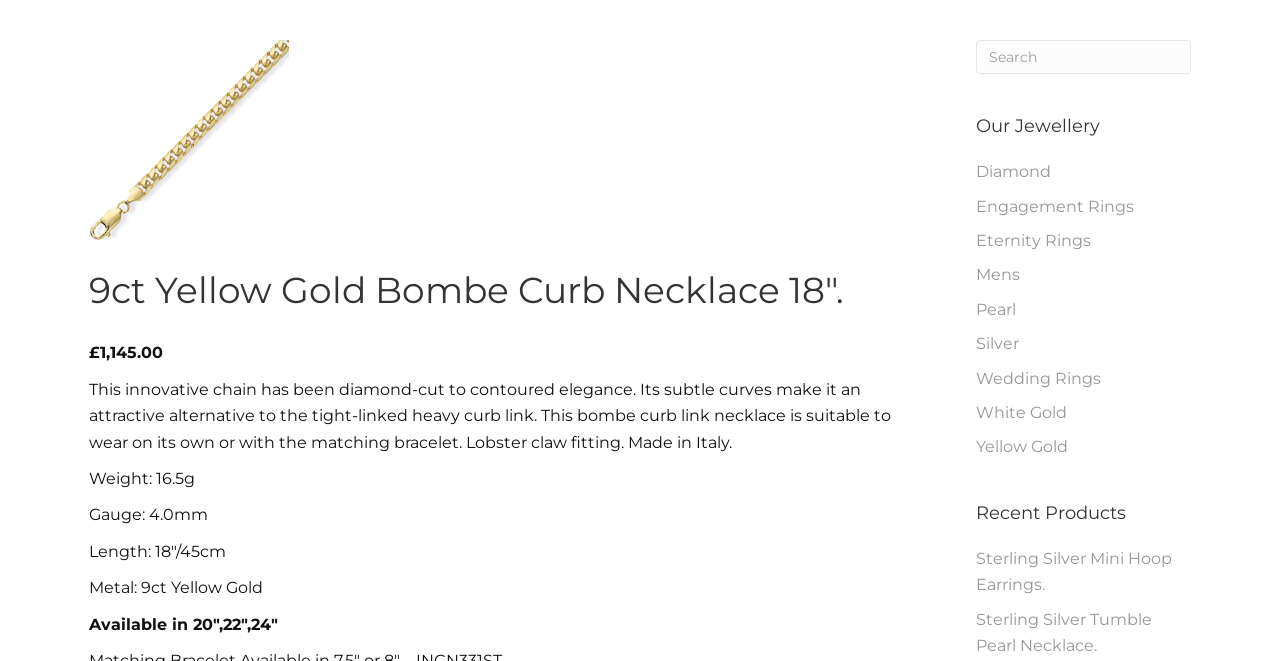What is the length of the 9ct Yellow Gold Bombe Curb Necklace?
Based on the image, answer the question in a detailed manner.

I found the length of the necklace by looking at the static text element that displays the length, which is 18″/45cm.